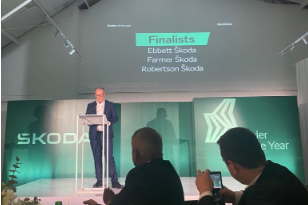Generate an in-depth description of the visual content.

During the Škoda Dealer of the Year Awards 2022, a representative stands at the podium delivering an address, highlighted by a backdrop that showcases the words "Finalists" along with the names "Ebbett Škoda," "Farmer Škoda," and "Robertson Škoda." The setting features a modern aesthetic, with soft green lighting illuminating the stage, creating an inviting atmosphere. In the foreground, attendees eagerly listen to the presentation, with one individual visible in profile, capturing the moment on a mobile device. This visual reflects the celebratory ambiance of the awards ceremony, recognizing outstanding achievement within the Škoda dealership network.